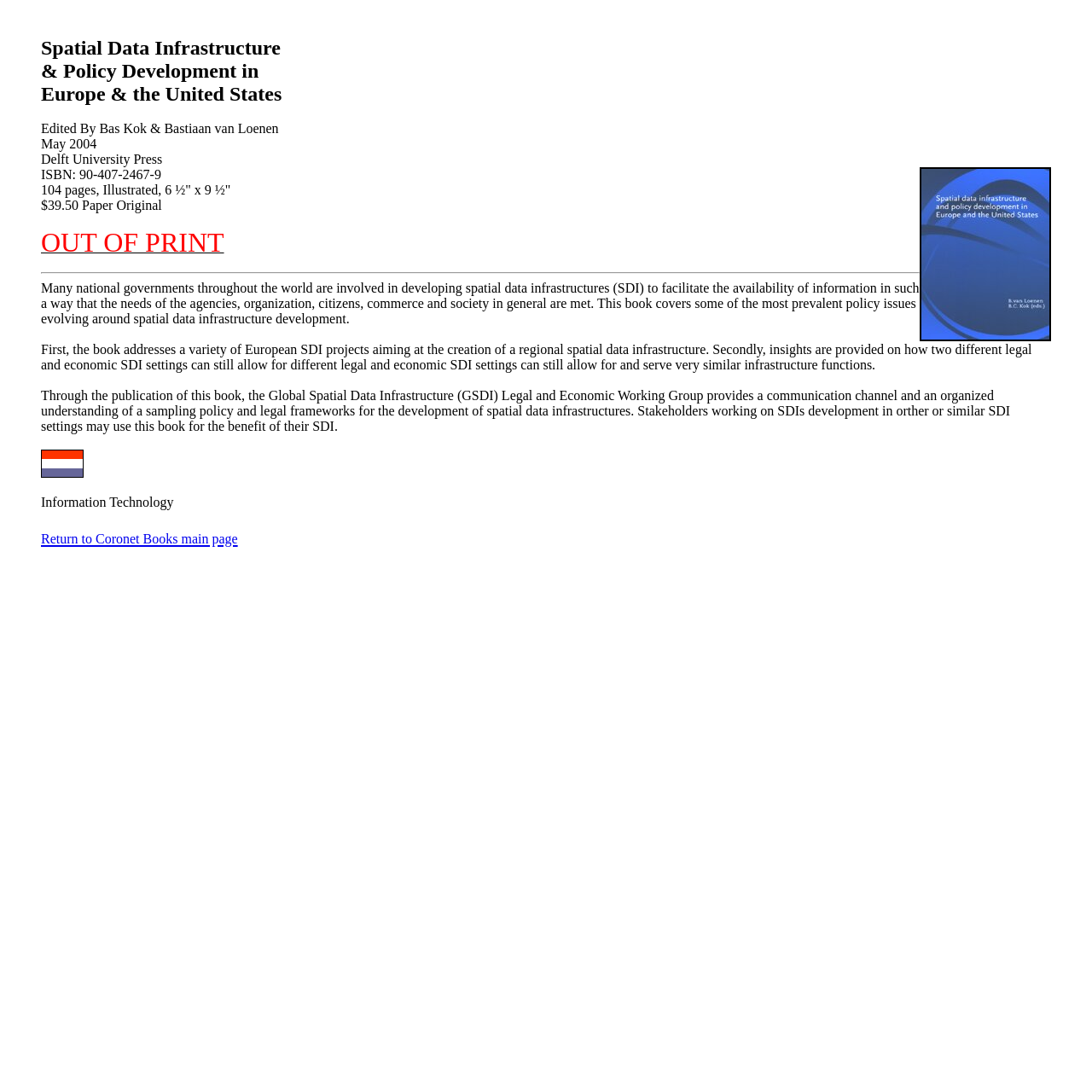What is the price of the book?
Provide a well-explained and detailed answer to the question.

The price of the book is obtained from the StaticText element that contains the text '$39.50 Paper Original'. This element is located below the book title and description.